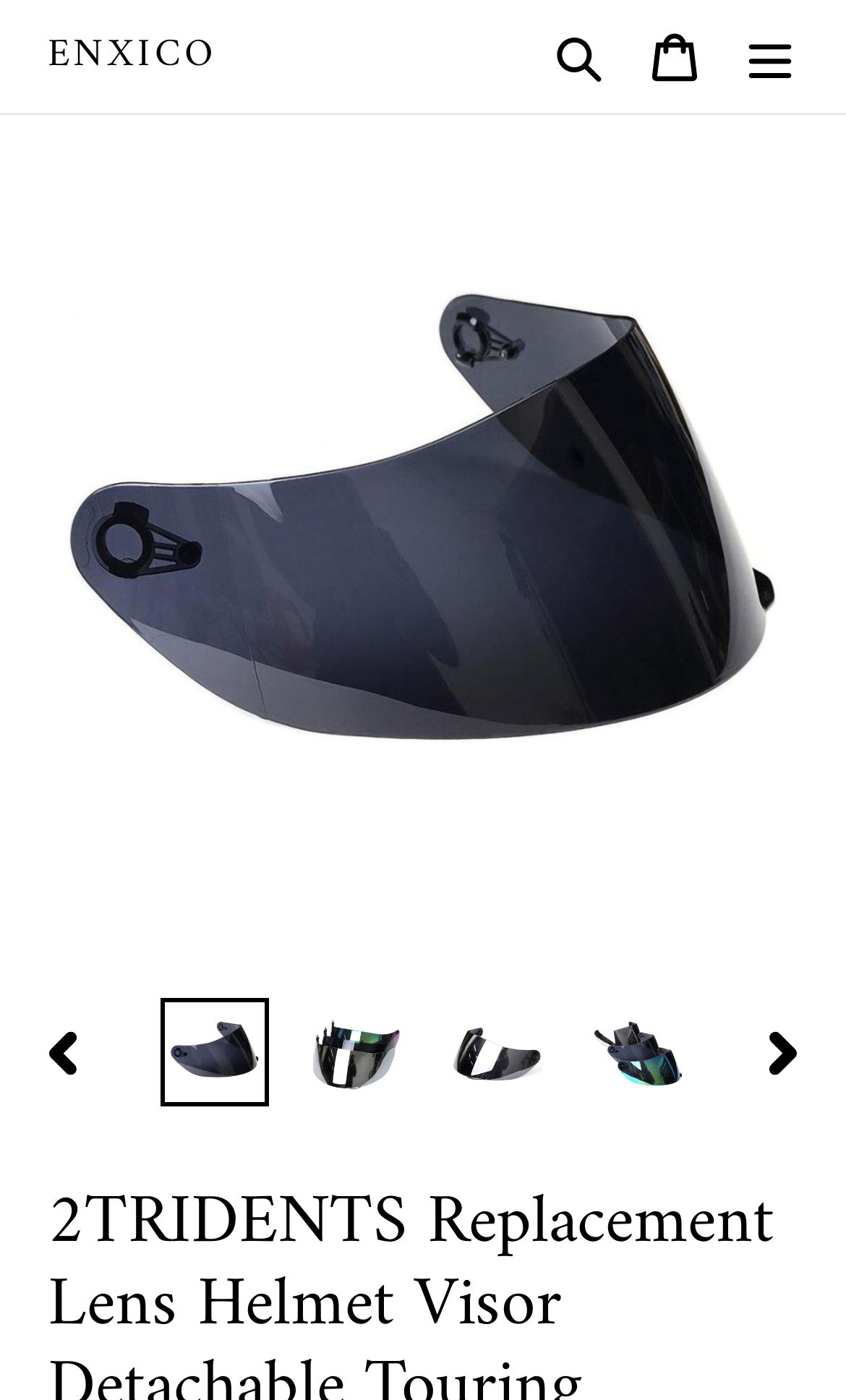Highlight the bounding box coordinates of the region I should click on to meet the following instruction: "Open menu".

[0.854, 0.005, 0.967, 0.075]